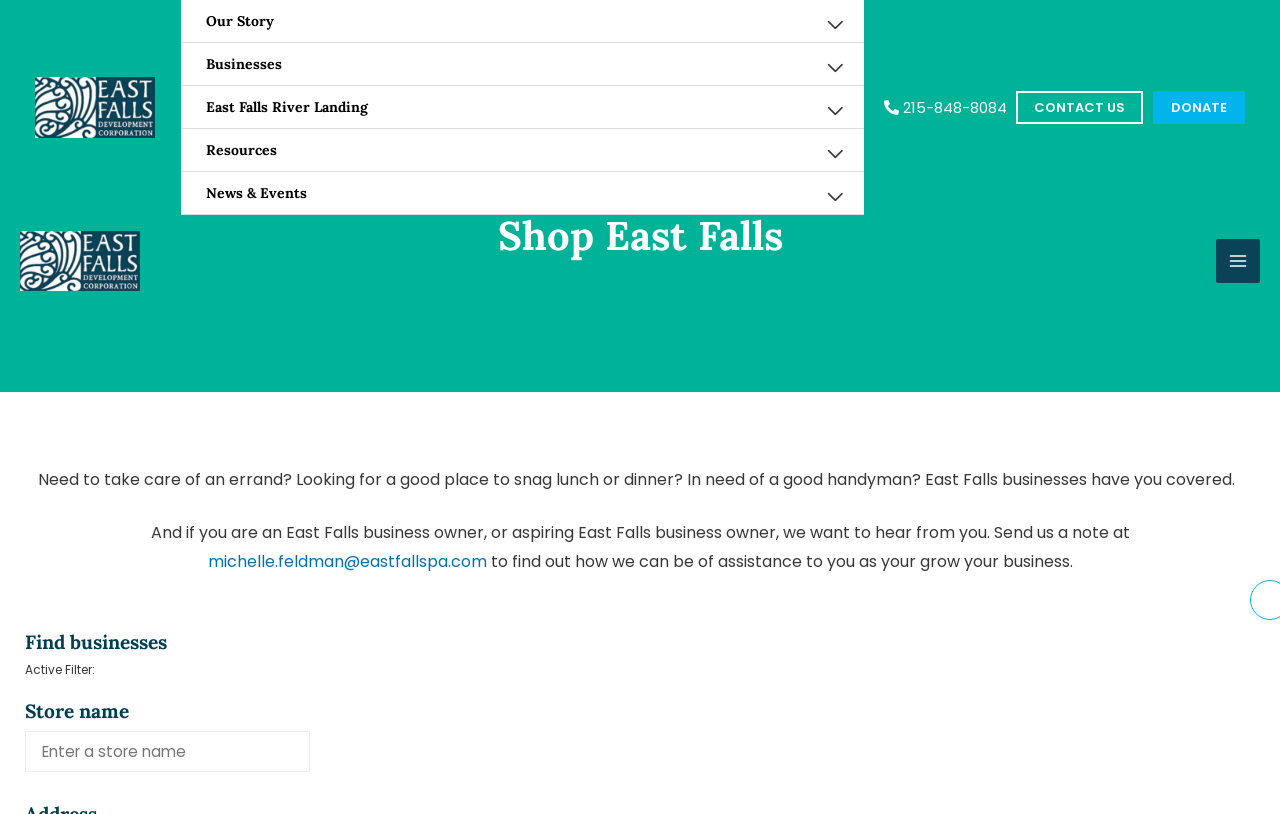Identify the bounding box coordinates of the element that should be clicked to fulfill this task: "Enter a store name in the search box". The coordinates should be provided as four float numbers between 0 and 1, i.e., [left, top, right, bottom].

[0.02, 0.898, 0.242, 0.949]